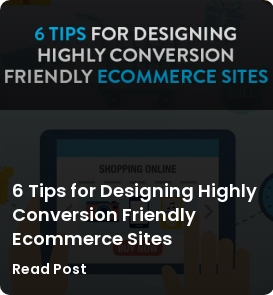What is the theme of the graphic below the title?
Please respond to the question with a detailed and informative answer.

The subtitle suggests a visual representation of online shopping, which is likely a graphic that enhances the theme of the article and supports the topic of ecommerce design strategies.